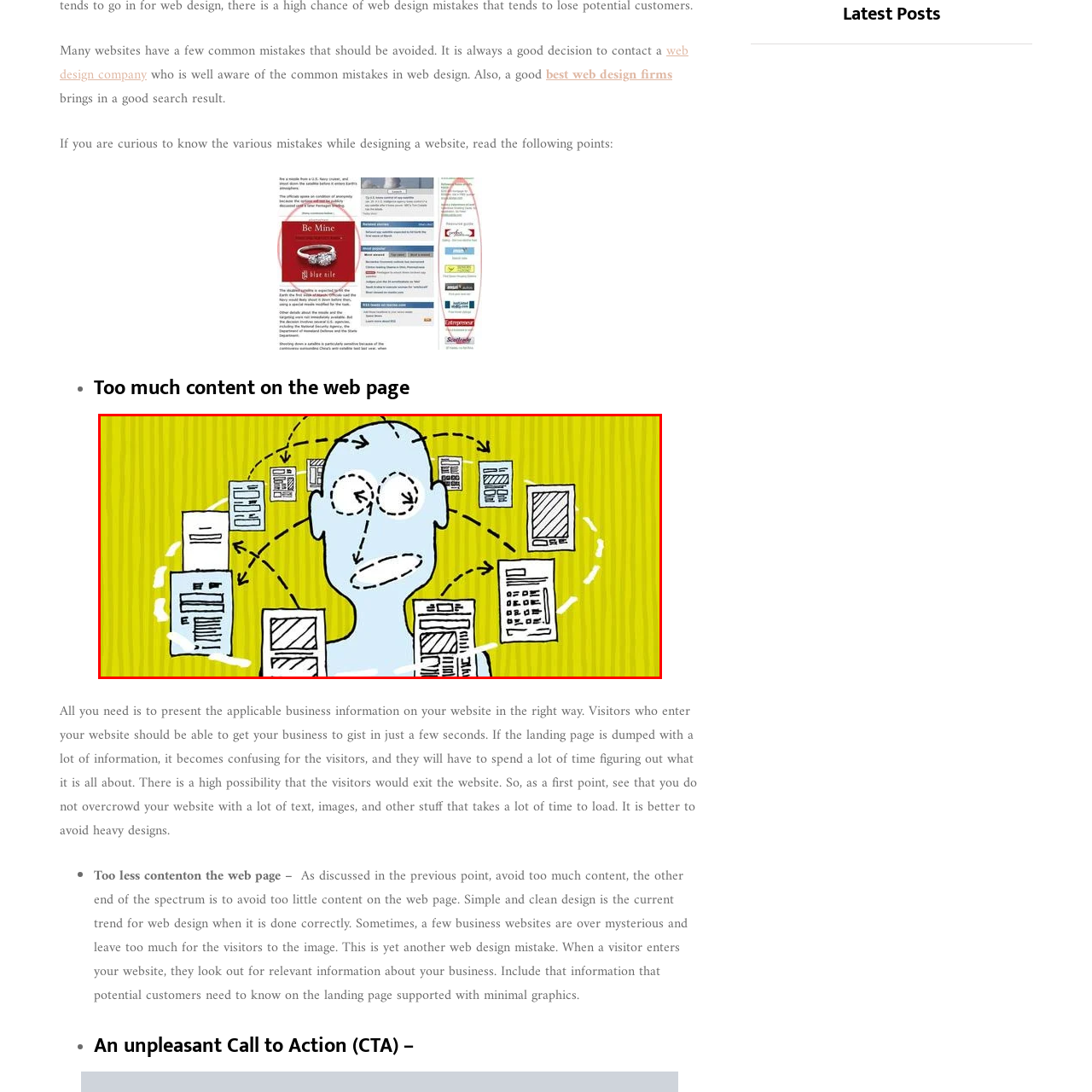Please provide a comprehensive caption for the image highlighted in the red box.

This illustration highlights the common pitfalls in web design, emphasizing the problem of overwhelming users with excessive content. The central figure, depicted with a simplistic design, appears bewildered amid a chaotic arrangement of web page elements—documents, texts, and layouts—symbolizing the confusion that users may experience when faced with too much information. The vivid yellow background enhances the sense of chaos, mirroring how cluttered web pages can lead to a frustrating user experience. This visual serves as a reminder for designers to prioritize clarity and ensure that essential business information is presented succinctly and effectively on their websites.